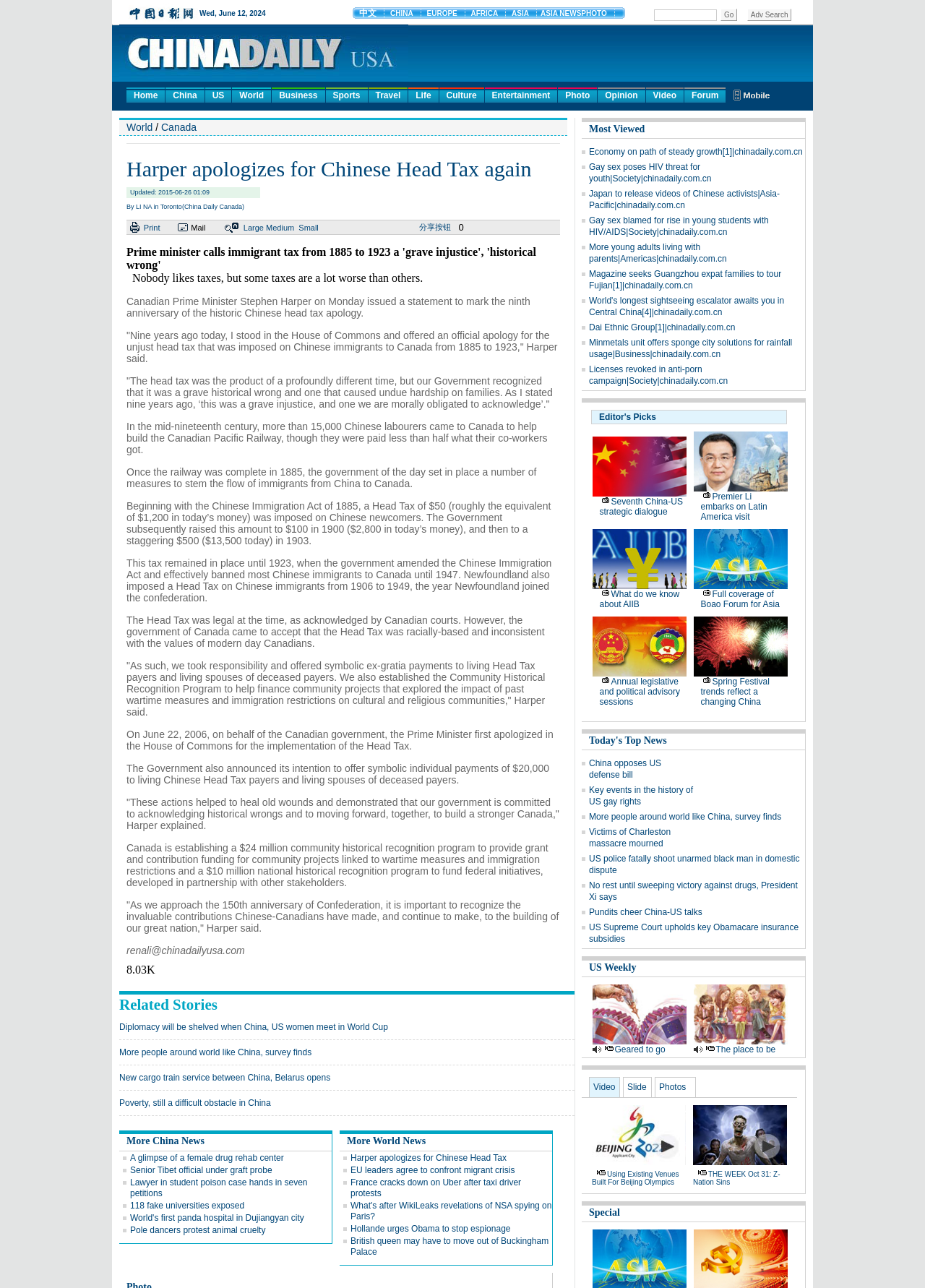Refer to the screenshot and give an in-depth answer to this question: What is the topic of the article?

The topic of the article can be determined by reading the headings and the content of the article. The headings mention 'Harper apologizes for Chinese Head Tax again' and the content discusses the history of the Chinese Head Tax and the Canadian government's apology for it.